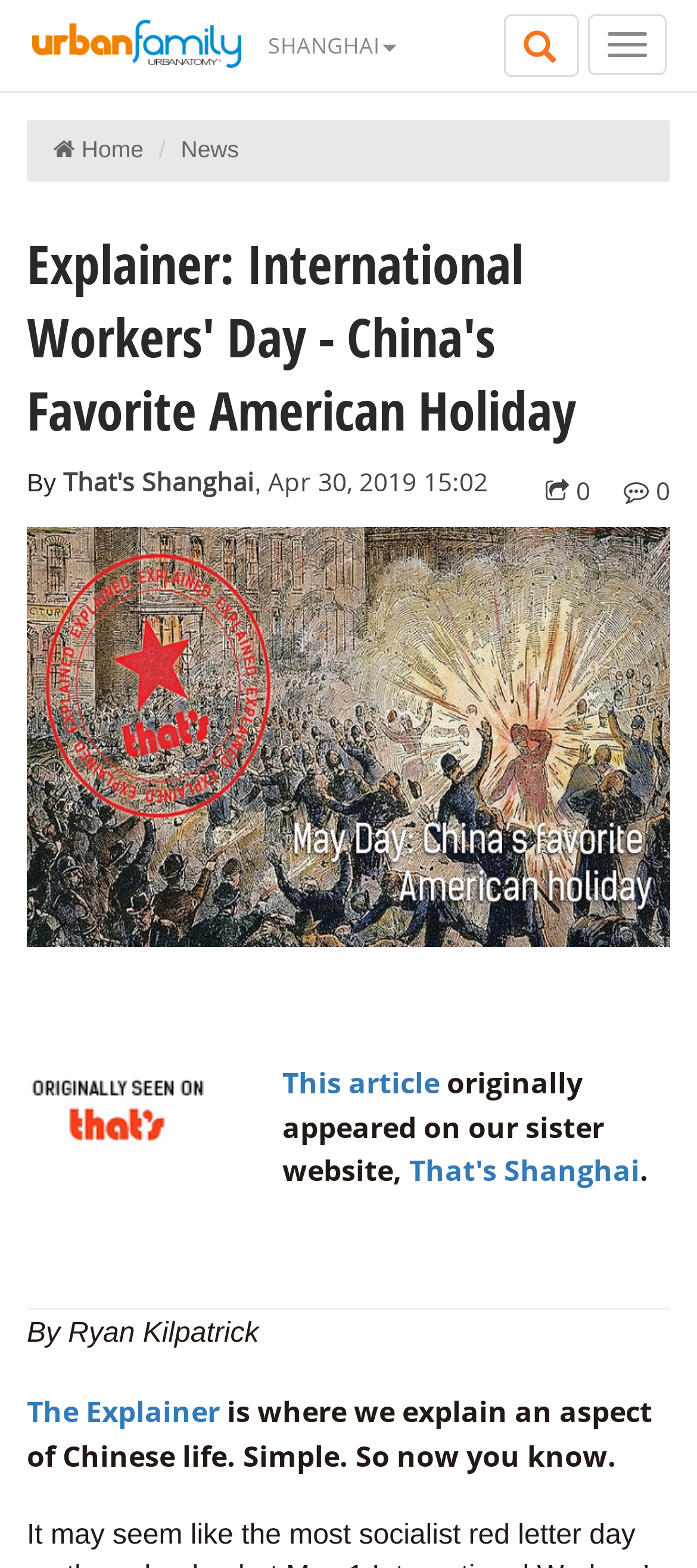How many social media sharing buttons are there?
Please provide a full and detailed response to the question.

I found two link elements with icons '' and '' which are commonly used for social media sharing, located near the top of the page.